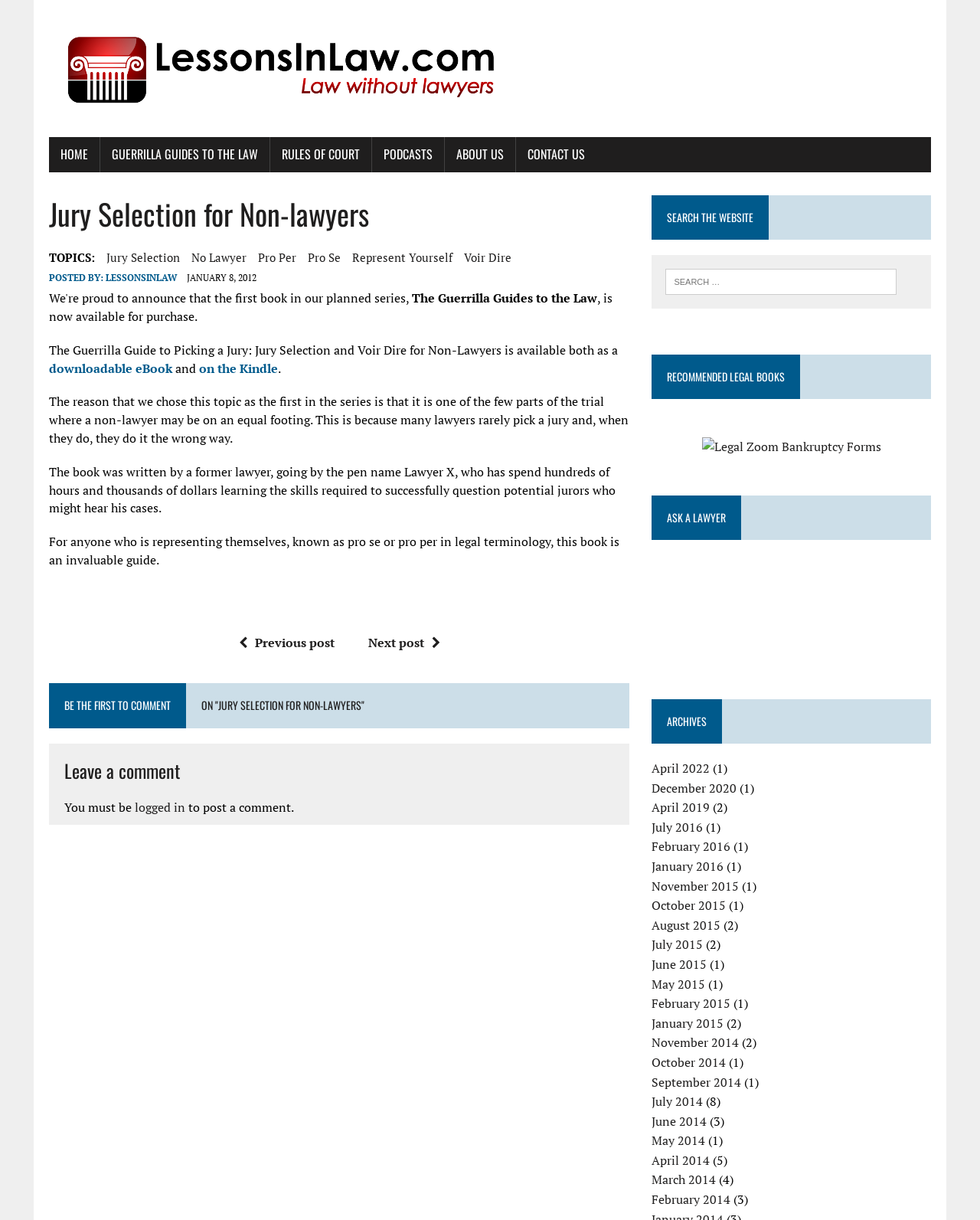Please pinpoint the bounding box coordinates for the region I should click to adhere to this instruction: "Click on the 'HOME' link".

[0.05, 0.112, 0.102, 0.141]